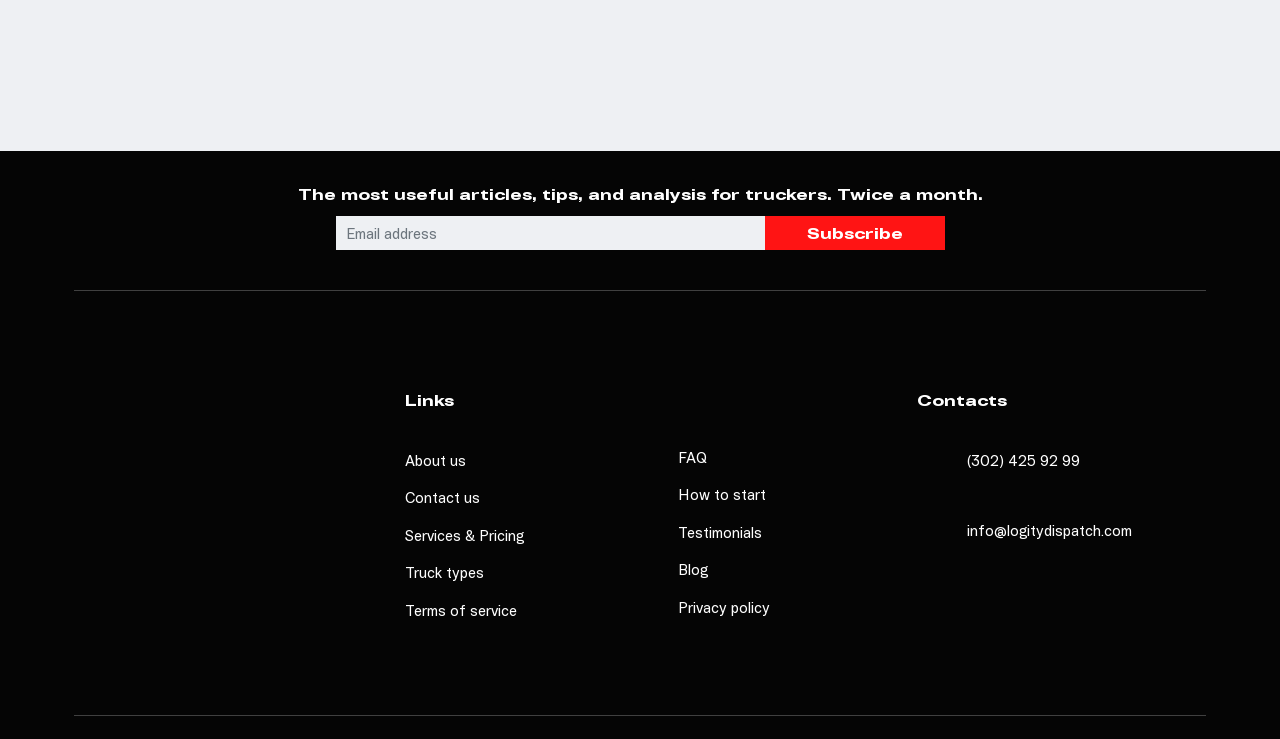What is the purpose of the form?
Using the information from the image, answer the question thoroughly.

The form is labeled as 'Contact form' and has a textbox for email address and a subscribe button, indicating that it is used to collect email addresses from users who want to subscribe to a newsletter or receive updates.